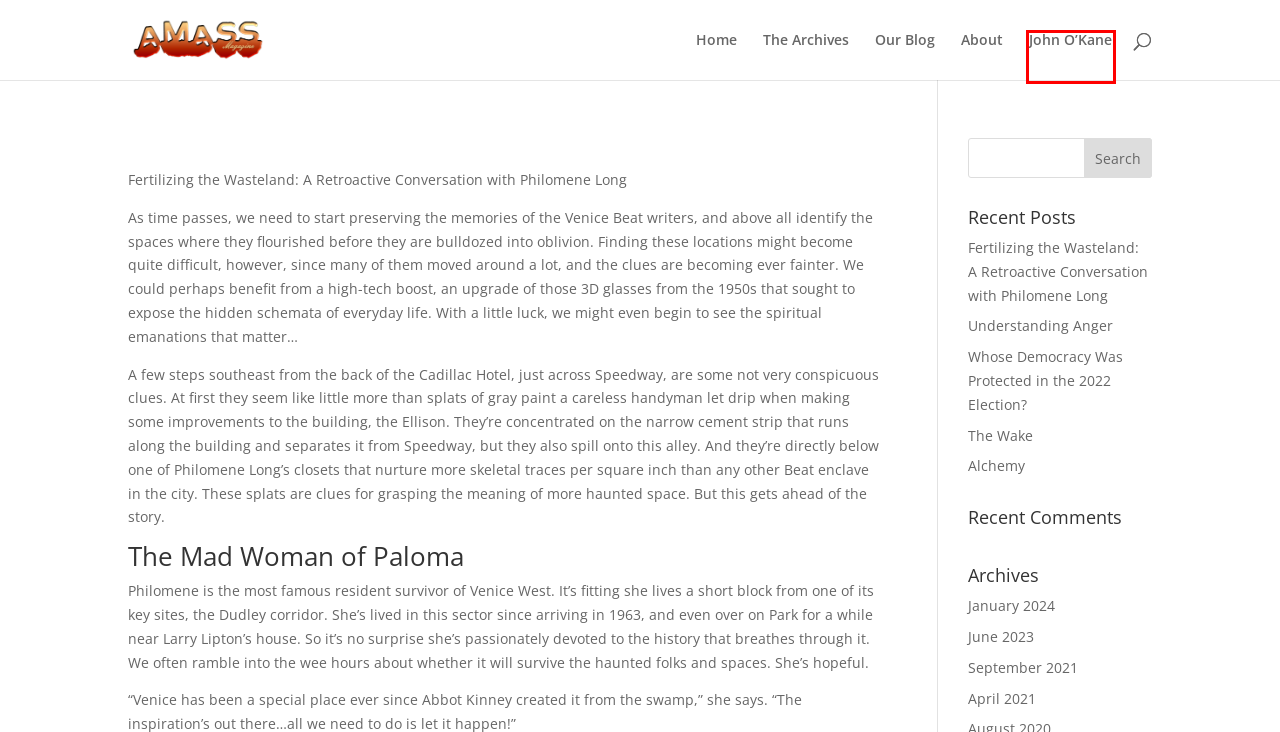You have a screenshot of a webpage with a red bounding box around an element. Choose the best matching webpage description that would appear after clicking the highlighted element. Here are the candidates:
A. The Archives | Amass Magazine
B. John O’Kane | Amass Magazine
C. Fertilizing the Wasteland: A Retroactive Conversation with Philomene Long | Amass Magazine
D. About | Amass Magazine
E. Recent Blogs | Amass Magazine
F. Whose Democracy Was Protected in the 2022 Election? | Amass Magazine
G. Amass Magazine | The Archives
H. The Wake | Amass Magazine

B